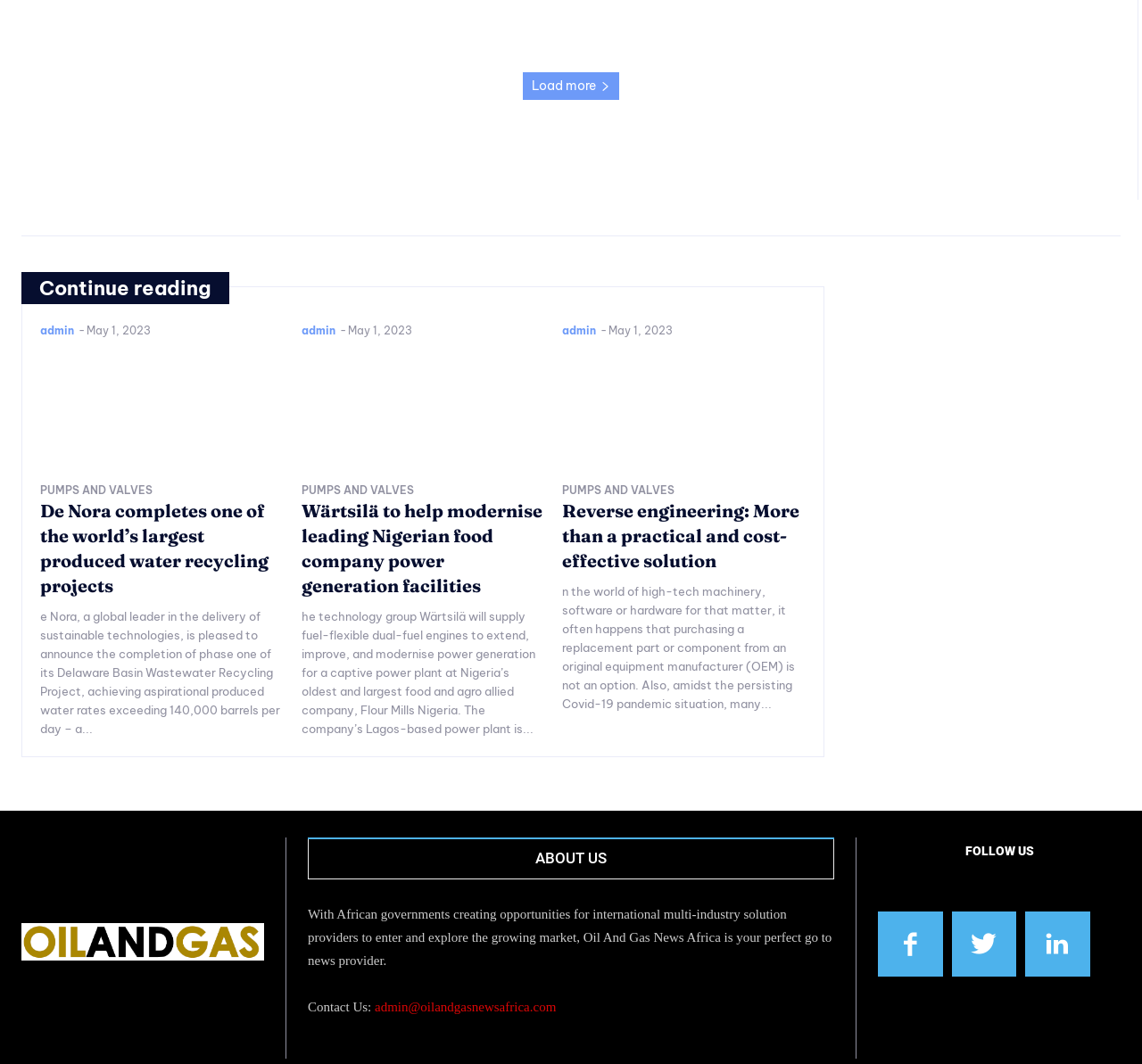Locate the bounding box coordinates of the element that should be clicked to fulfill the instruction: "Explore the 'logos/mascots' link".

None